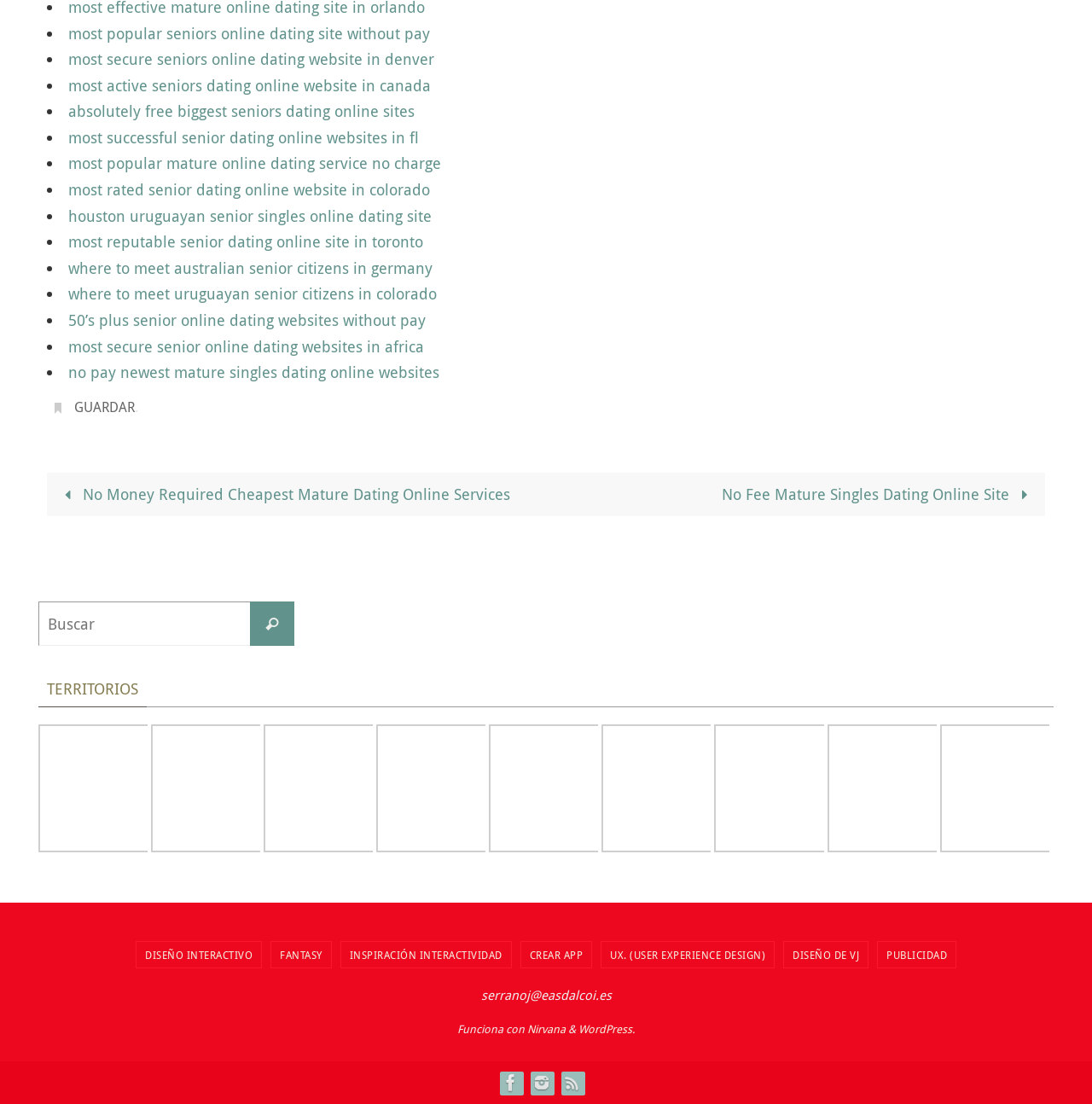Please provide the bounding box coordinate of the region that matches the element description: Crear app. Coordinates should be in the format (top-left x, top-left y, bottom-right x, bottom-right y) and all values should be between 0 and 1.

[0.477, 0.853, 0.541, 0.877]